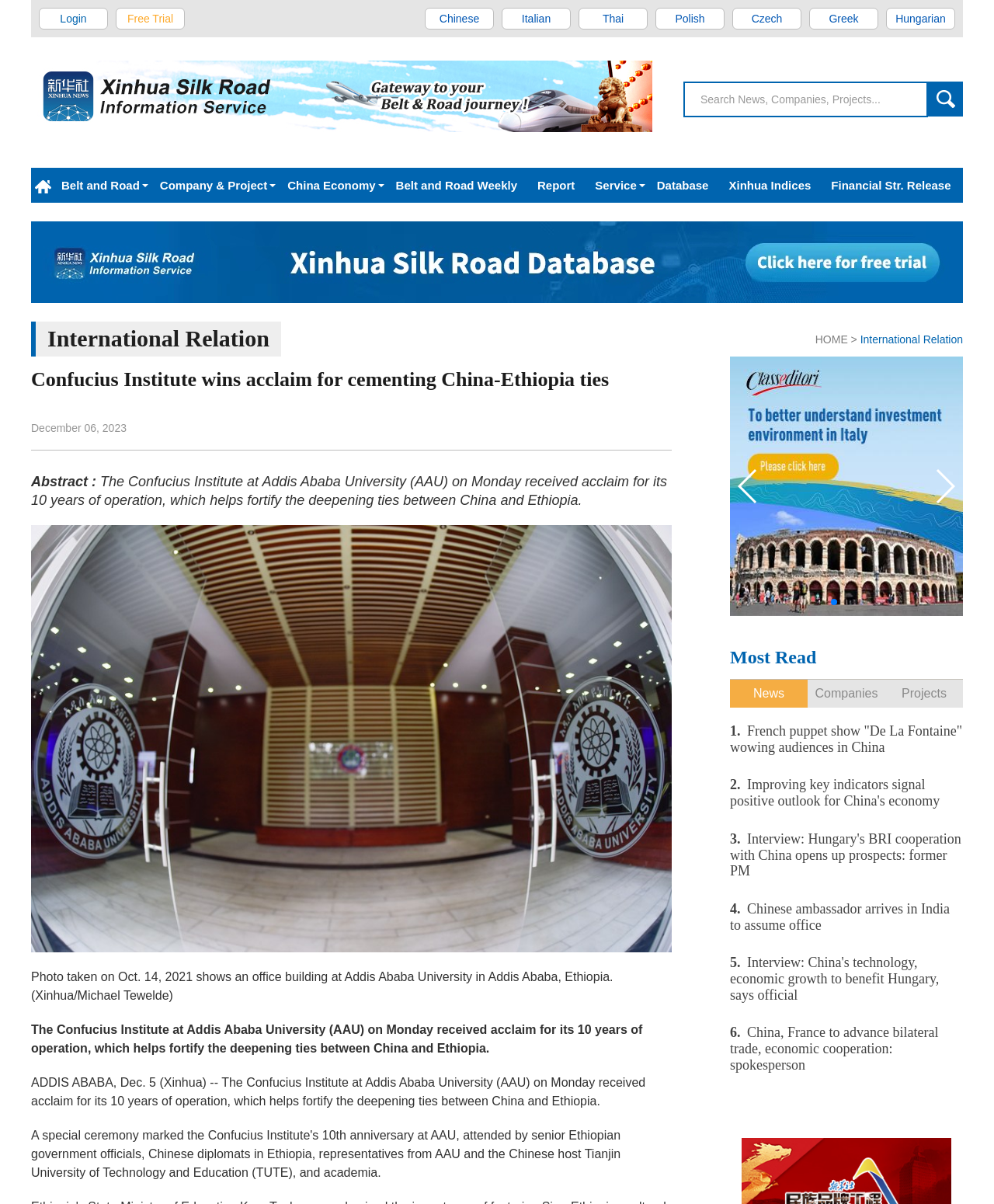Locate the bounding box coordinates of the element that should be clicked to fulfill the instruction: "Go to Xinhua Silk Road Homepage".

[0.031, 0.139, 0.052, 0.168]